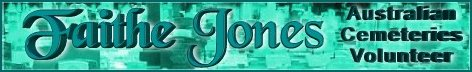Answer the question below in one word or phrase:
What is the color scheme of the banner?

Shades of teal